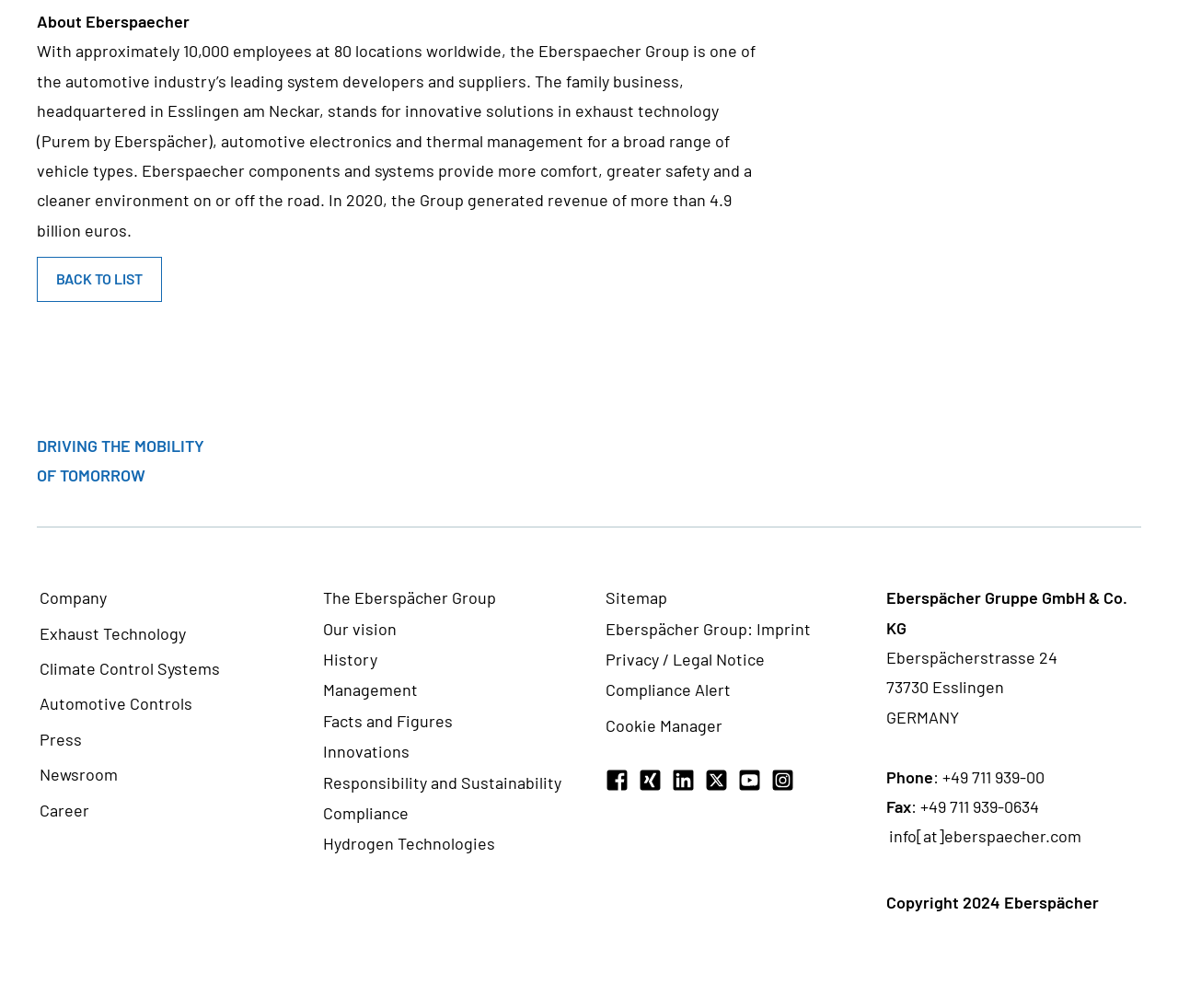Could you indicate the bounding box coordinates of the region to click in order to complete this instruction: "Visit the 'Company' page".

[0.034, 0.578, 0.091, 0.609]